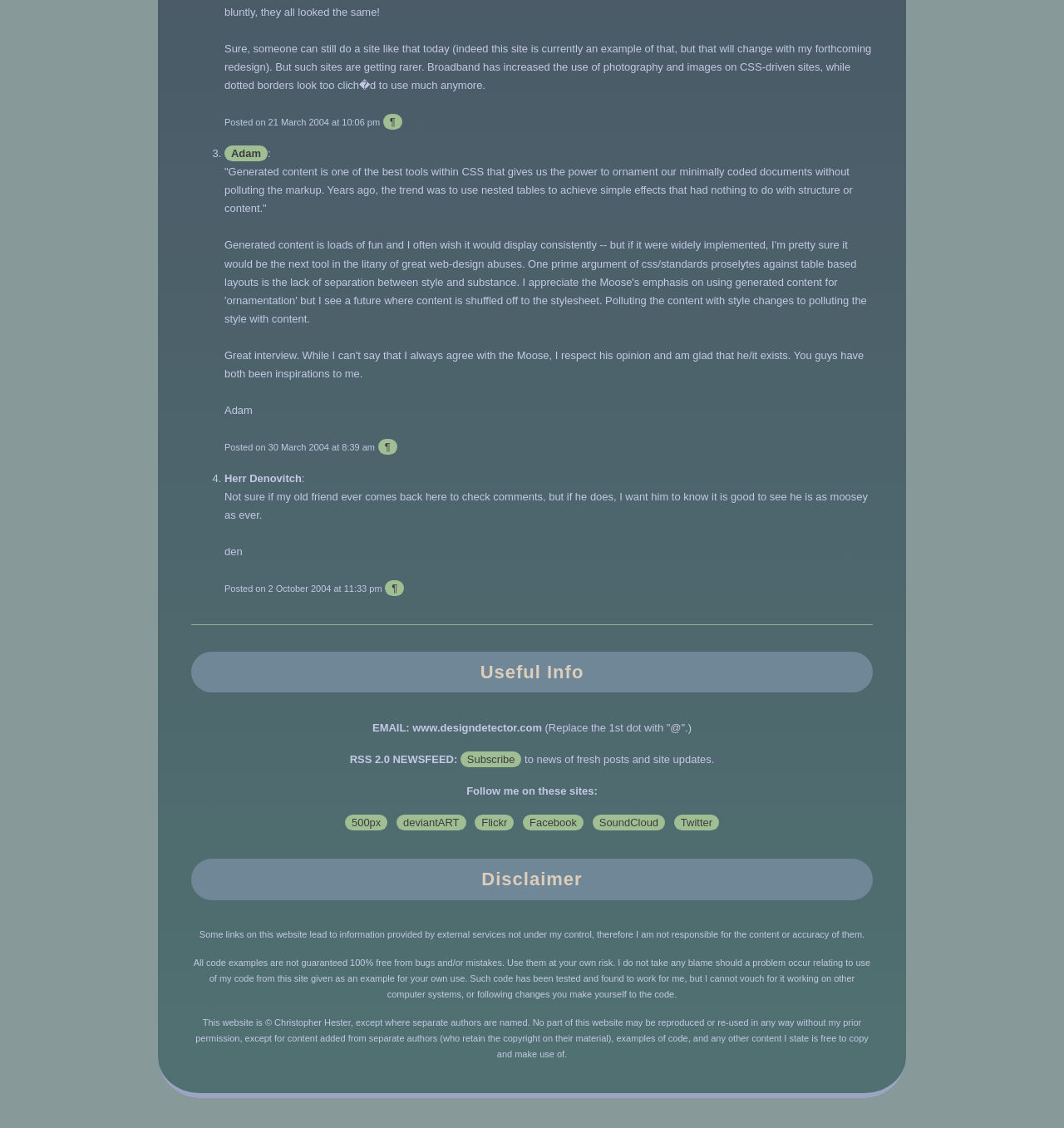What is the email address of the website owner?
Give a one-word or short-phrase answer derived from the screenshot.

www.designdetector.com